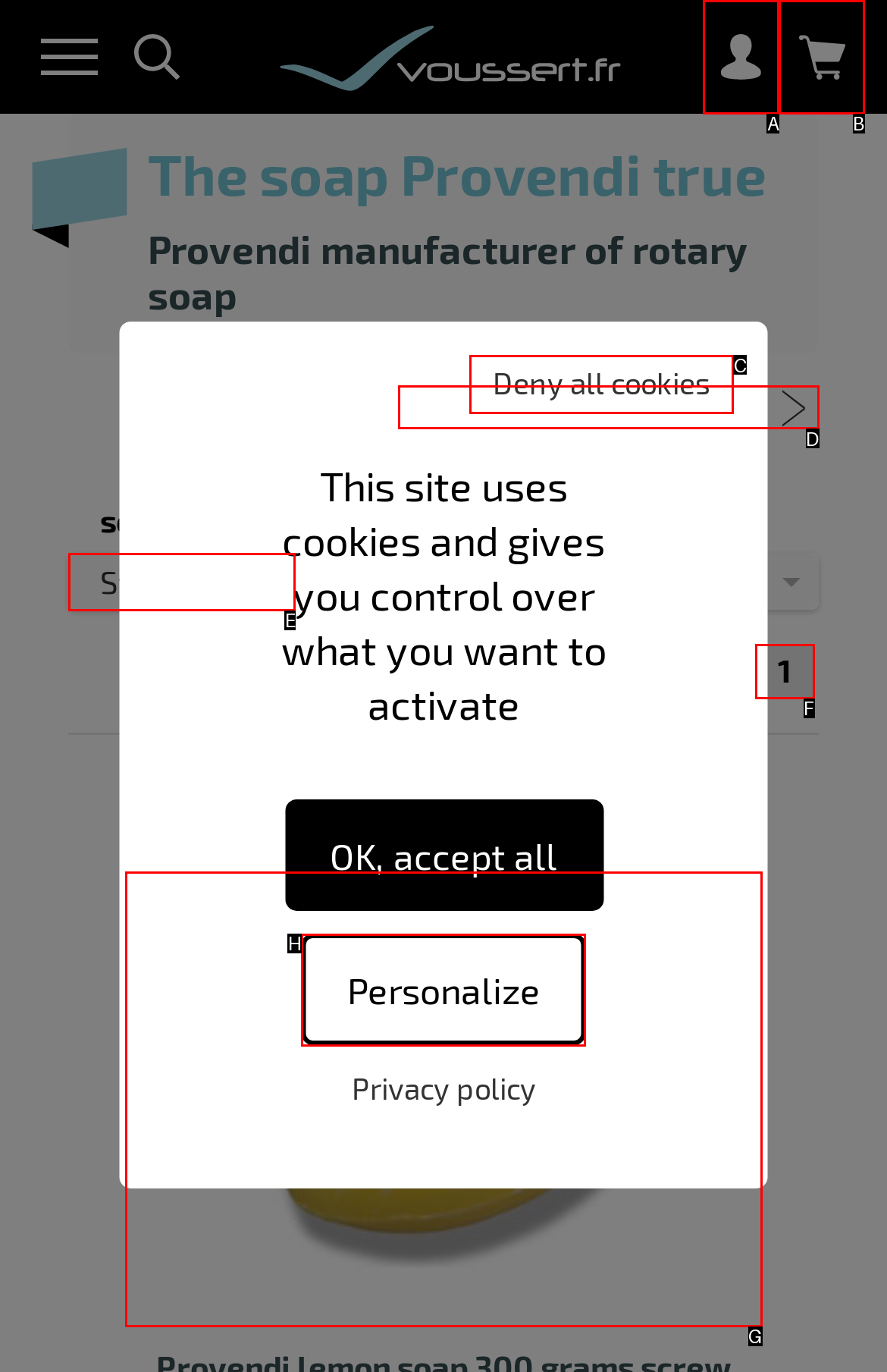Select the correct UI element to click for this task: Sort by.
Answer using the letter from the provided options.

E